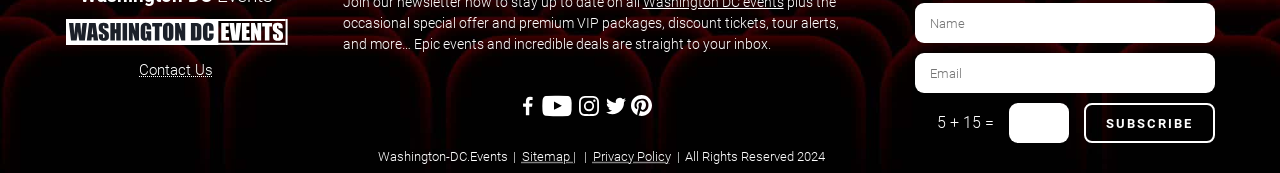How many social media links are present?
Give a detailed response to the question by analyzing the screenshot.

There are five social media links present, namely Facebook, Youtube, Instagram, Twitter, and Pinterest, each with an image icon.